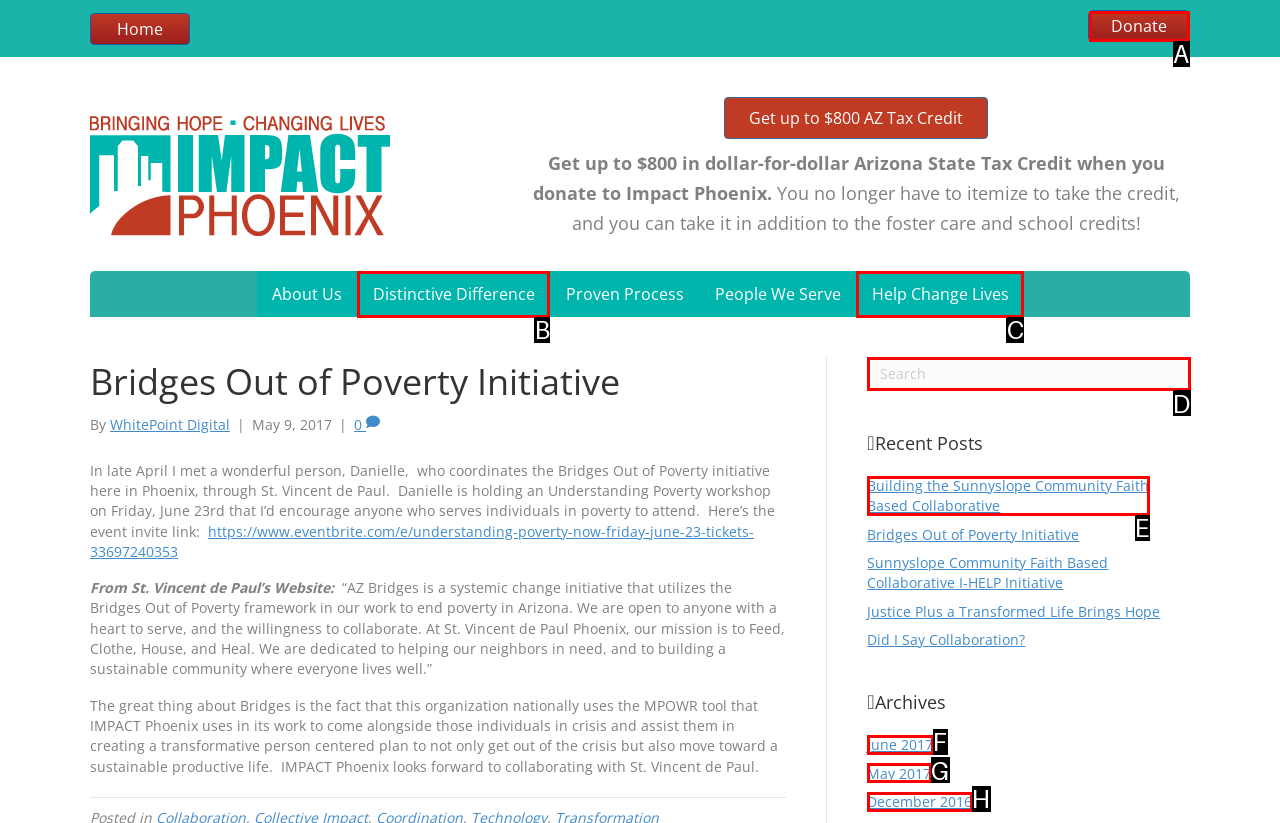Tell me the letter of the correct UI element to click for this instruction: Search for recent posts. Answer with the letter only.

D